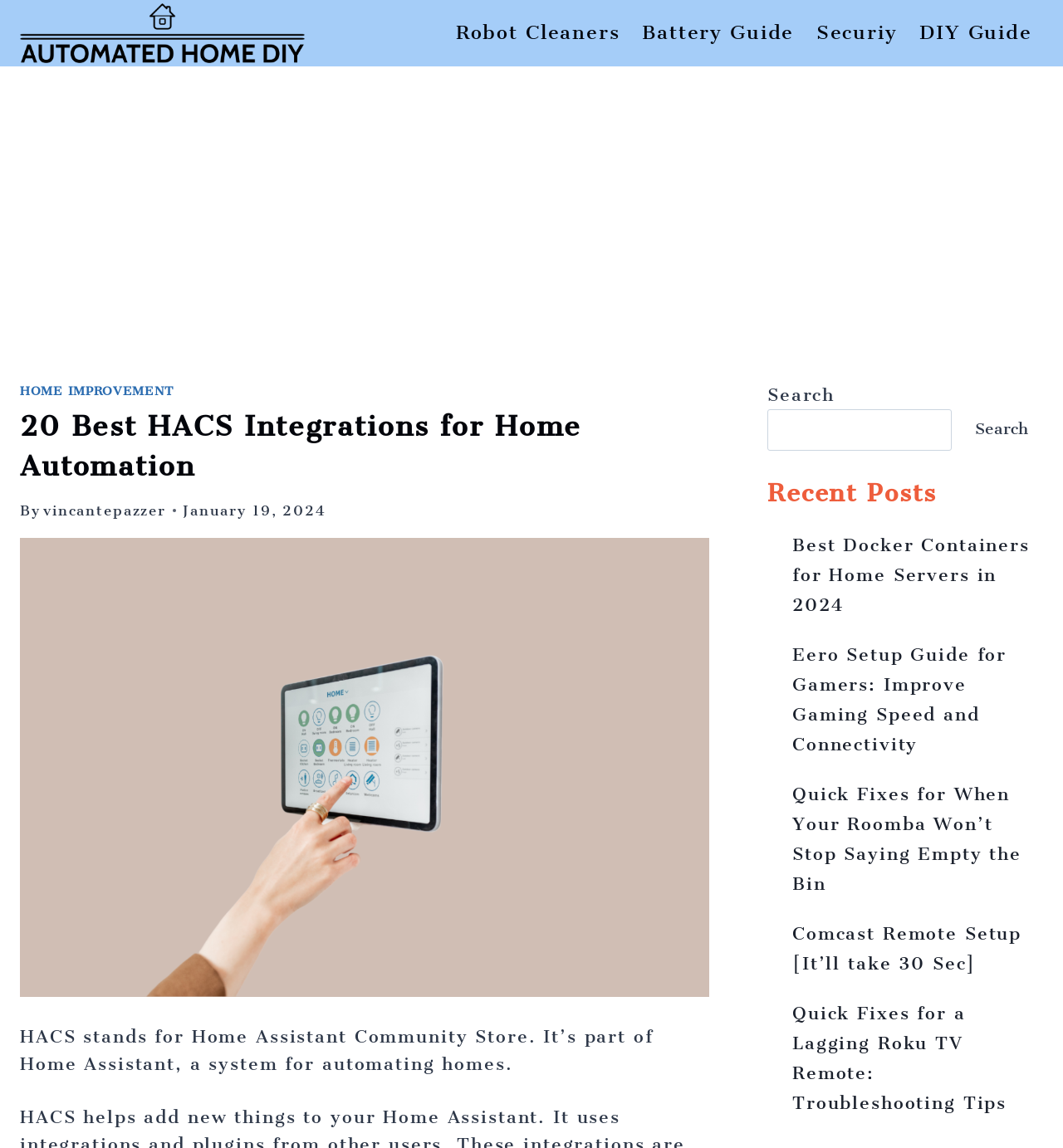Provide the bounding box coordinates of the section that needs to be clicked to accomplish the following instruction: "Check the recent post about Quick Fixes for When Your Roomba Won’t Stop Saying Empty the Bin."

[0.745, 0.683, 0.961, 0.779]